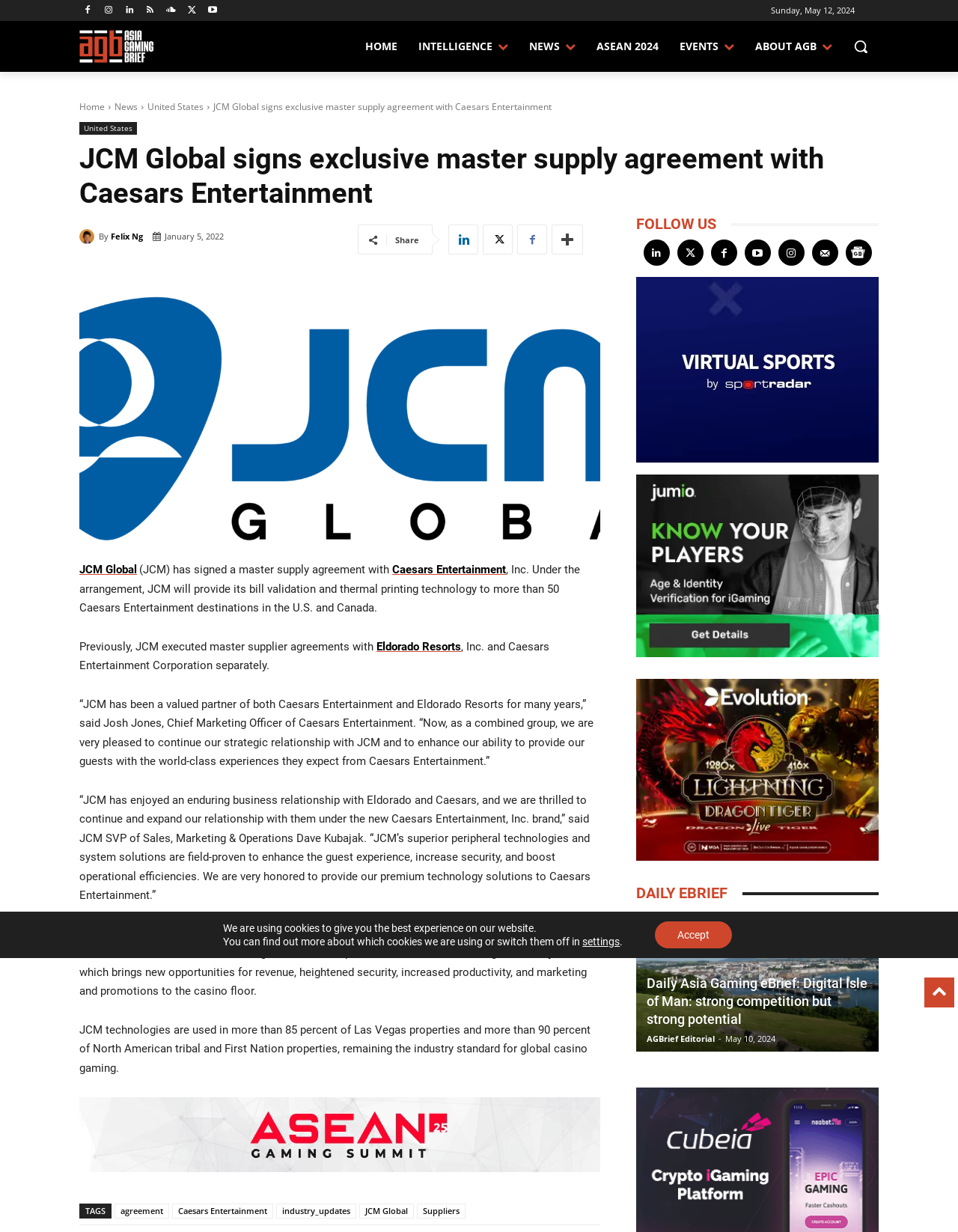Pinpoint the bounding box coordinates of the clickable element to carry out the following instruction: "Search."

[0.88, 0.023, 0.917, 0.052]